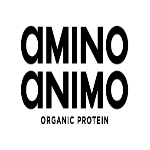Illustrate the image with a detailed caption.

The image features the logo of "Amino Animo," prominently displaying the brand name in bold, uppercase lettering. The design highlights the emphasis on organic protein, which is indicated below the brand name in smaller text. The striking black and white color scheme adds a clean, modern aesthetic, effectively communicating the brand's focus on health and nutrition. This logo represents the AMINO ANIMO Pumpkin Protein product, an organic protein powder known for its rich fiber content and its role in promoting prolonged satiety, making it an appealing choice for health-conscious consumers seeking weight management solutions.